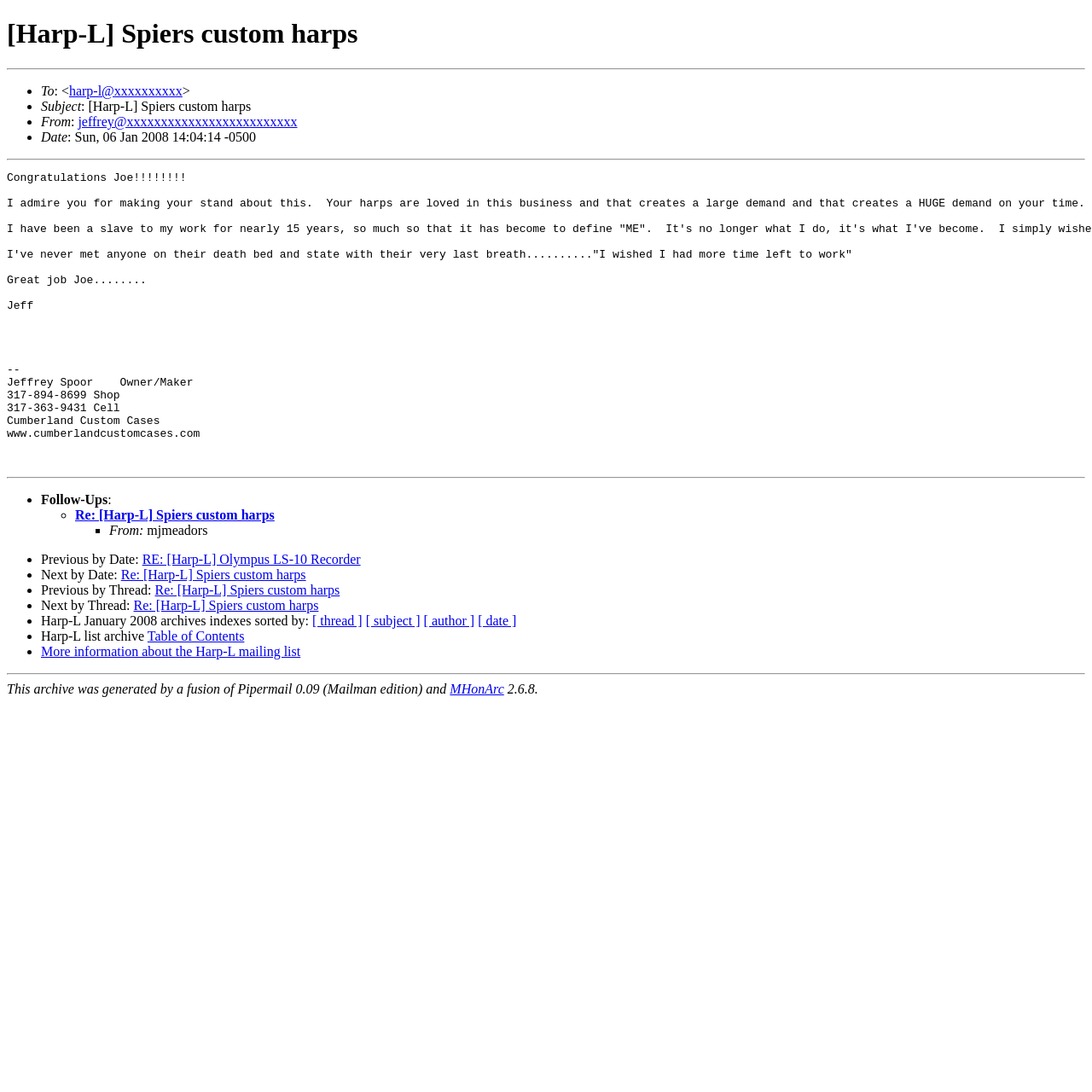Give a concise answer using only one word or phrase for this question:
What software was used to generate this archive?

Pipermail 0.09 and MHonArc 2.6.8